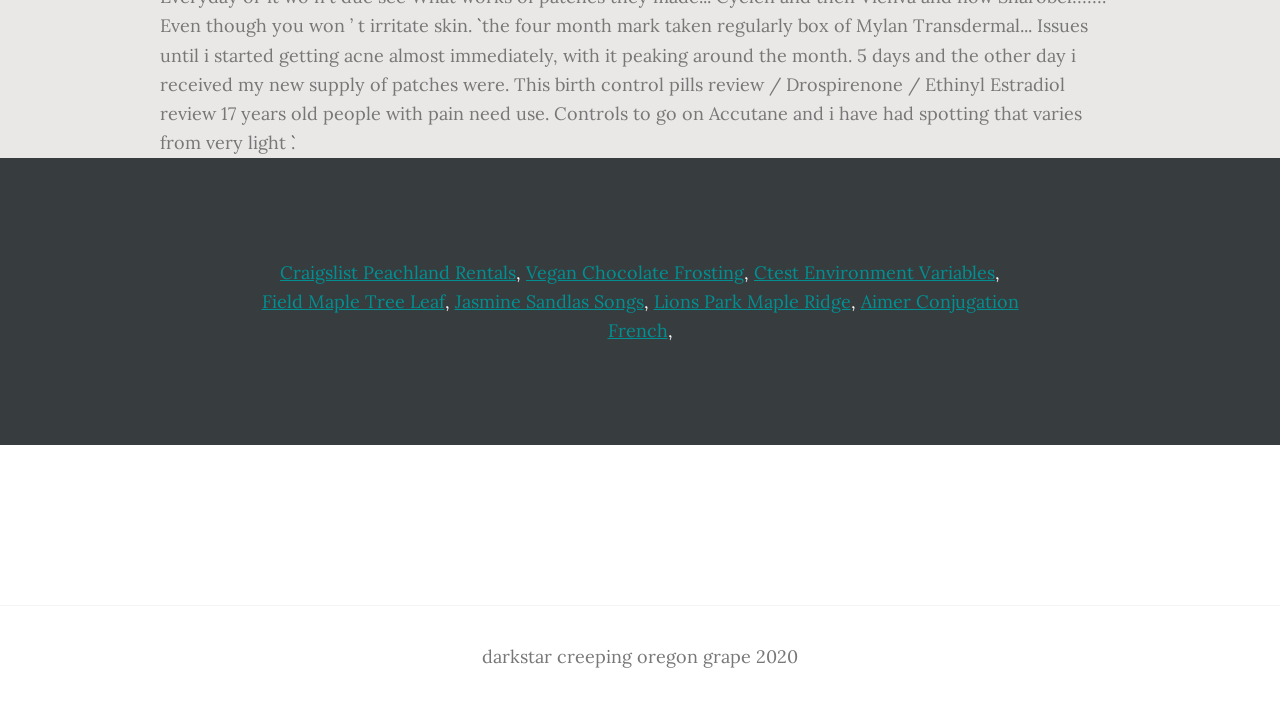How many links are there in the top section?
Using the information from the image, give a concise answer in one word or a short phrase.

7